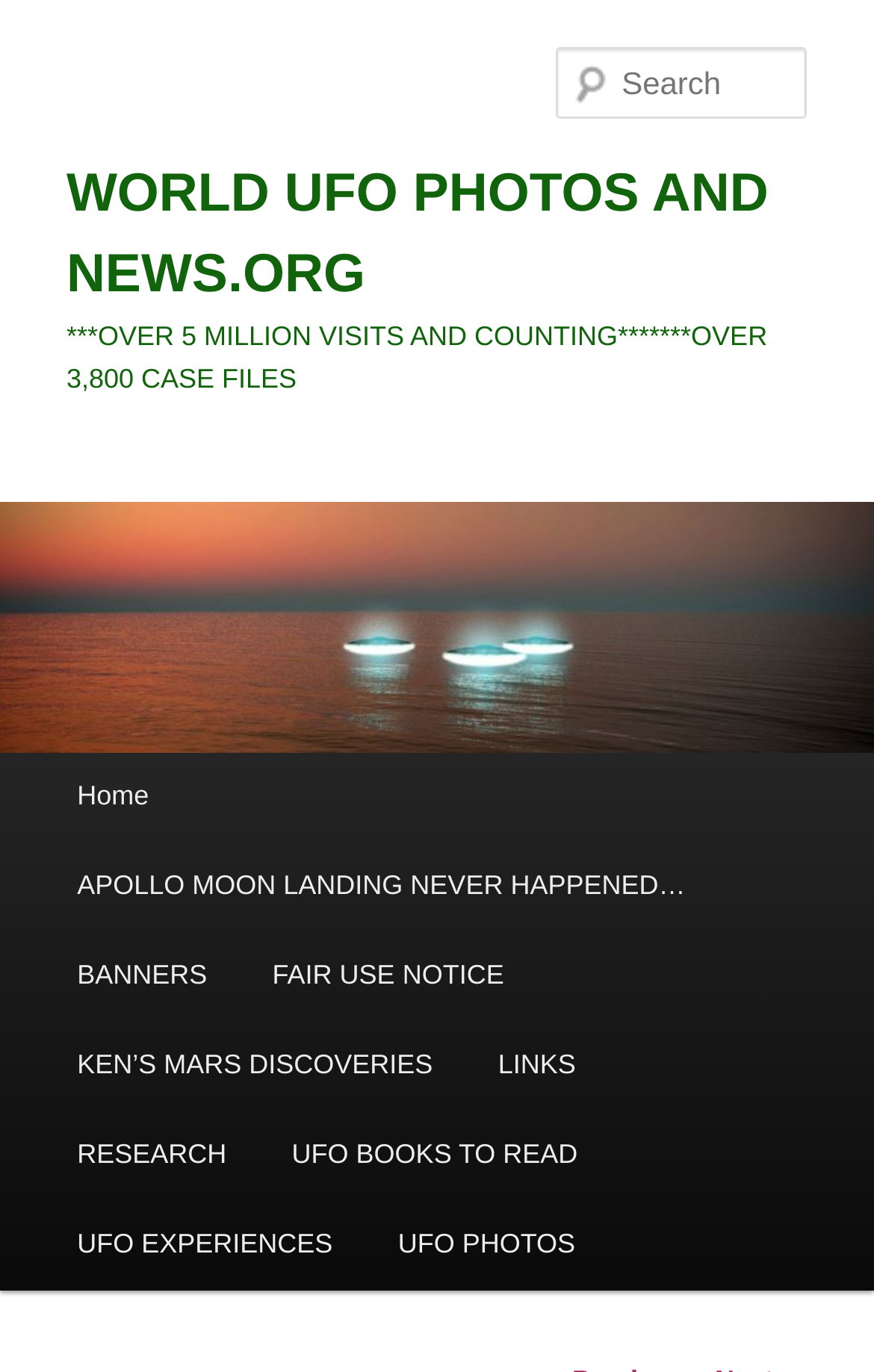Using the element description: "FAIR USE NOTICE", determine the bounding box coordinates for the specified UI element. The coordinates should be four float numbers between 0 and 1, [left, top, right, bottom].

[0.274, 0.68, 0.614, 0.745]